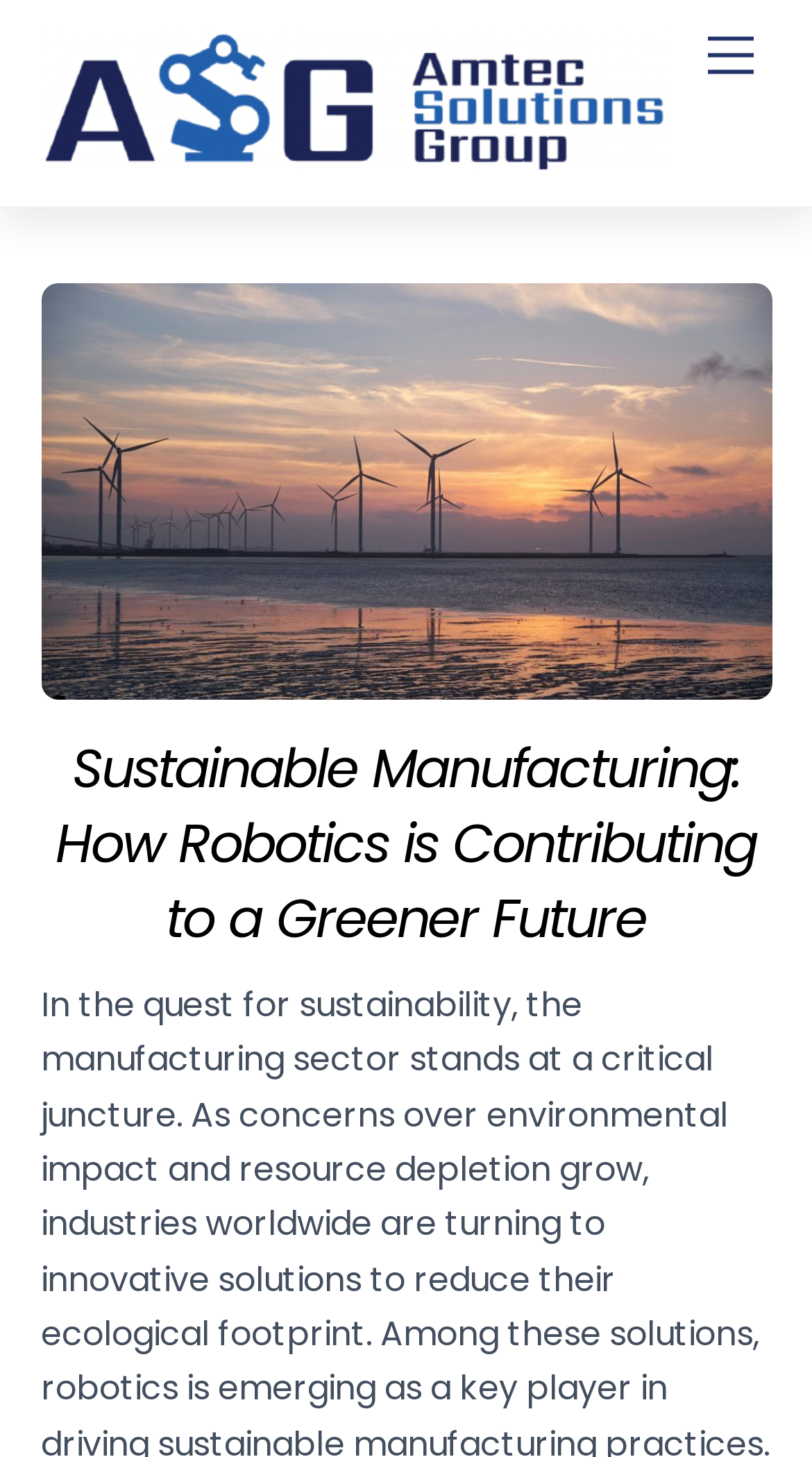Determine the bounding box of the UI element mentioned here: "title="Amtec Solutions Group"". The coordinates must be in the format [left, top, right, bottom] with values ranging from 0 to 1.

[0.05, 0.082, 0.819, 0.13]